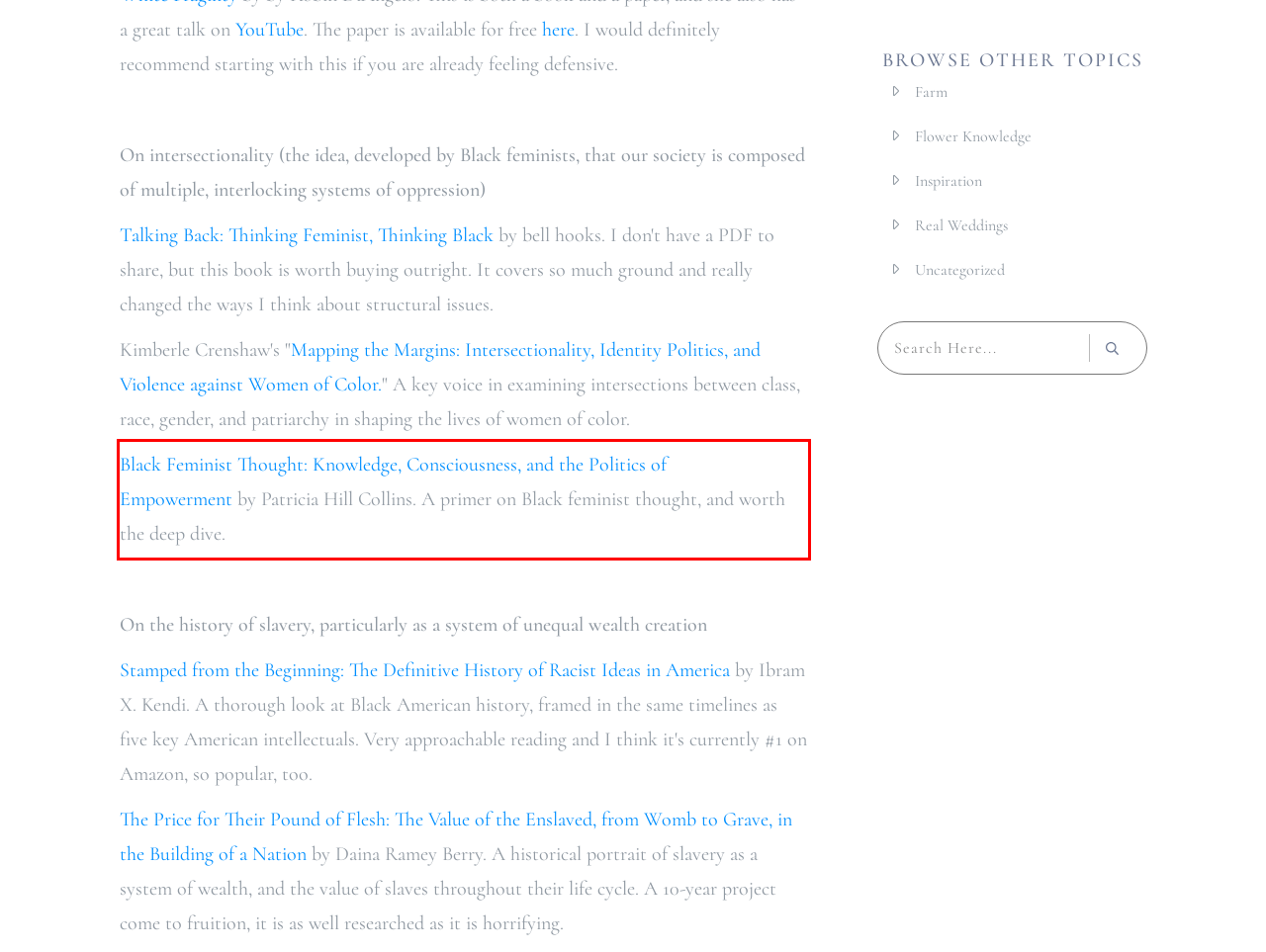Within the provided webpage screenshot, find the red rectangle bounding box and perform OCR to obtain the text content.

Black Feminist Thought: Knowledge, Consciousness, and the Politics of Empowerment by Patricia Hill Collins. A primer on Black feminist thought, and worth the deep dive. ​